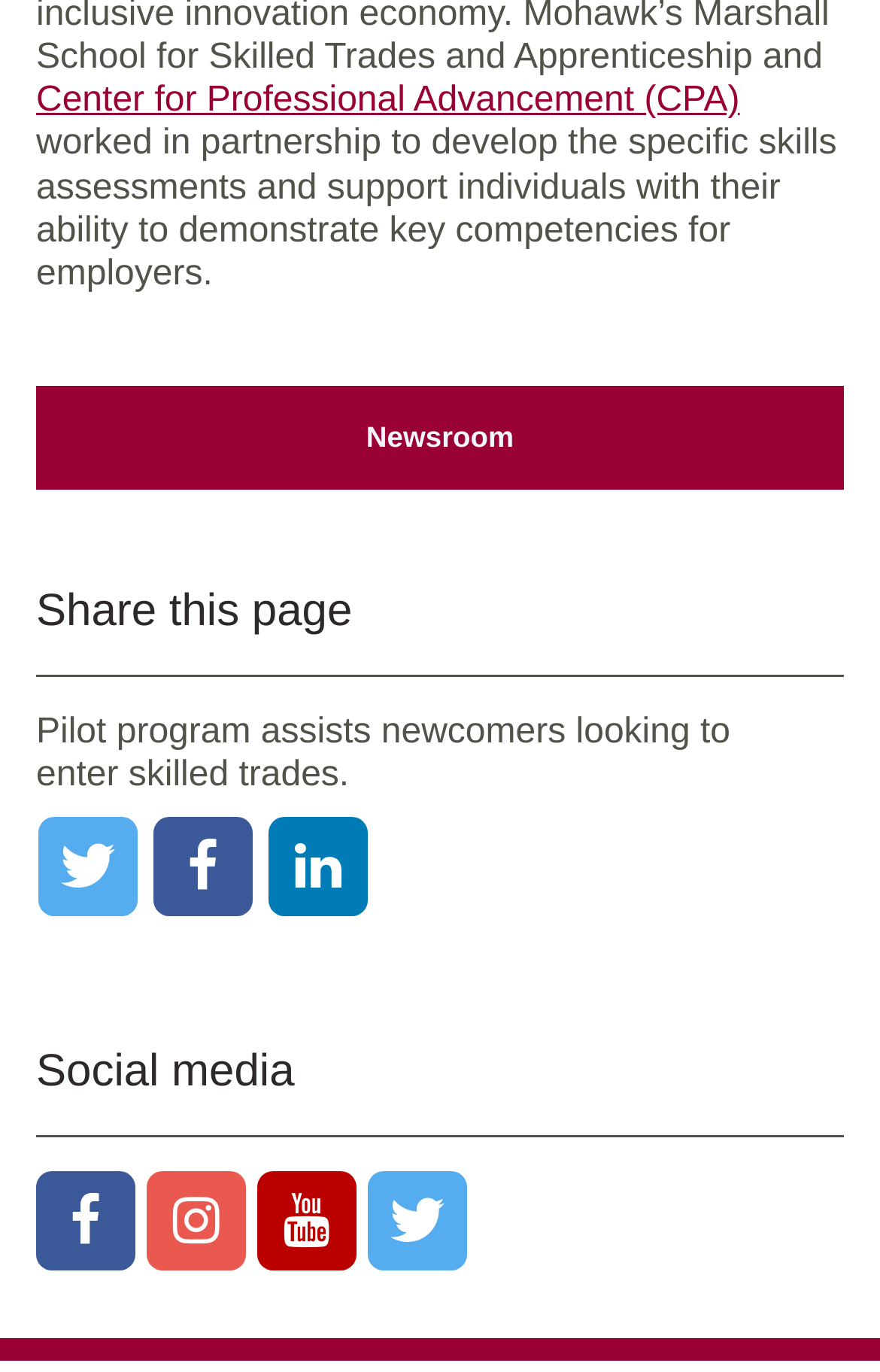Please identify the bounding box coordinates of the clickable area that will fulfill the following instruction: "Share this page on Twitter". The coordinates should be in the format of four float numbers between 0 and 1, i.e., [left, top, right, bottom].

[0.044, 0.627, 0.156, 0.655]